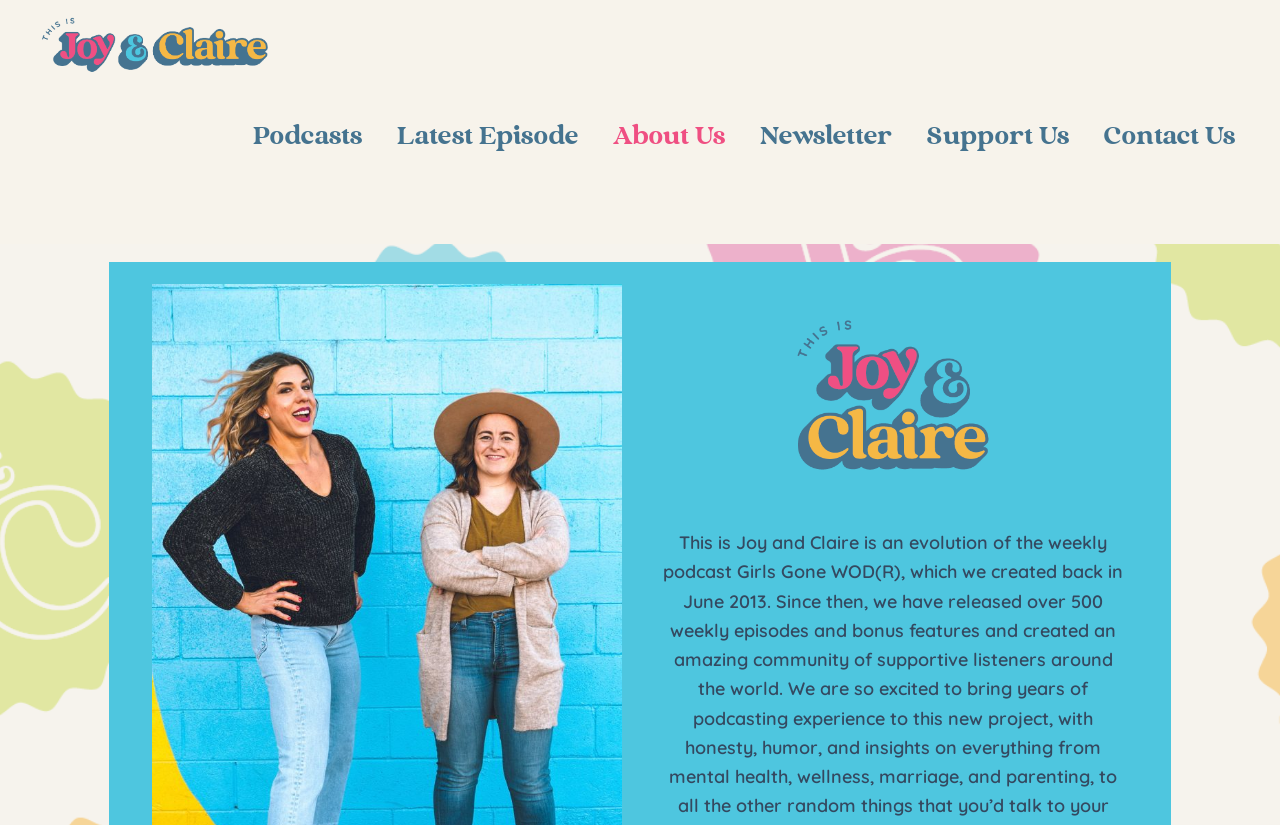What is the relative position of the 'Primary Logo' and the 'Main' navigation?
Use the information from the image to give a detailed answer to the question.

I compared the y1 and y2 coordinates of the 'Primary Logo' and the 'Main' navigation elements, and found that the 'Primary Logo' has a smaller y1 and y2 value, which means it is above the 'Main' navigation element.